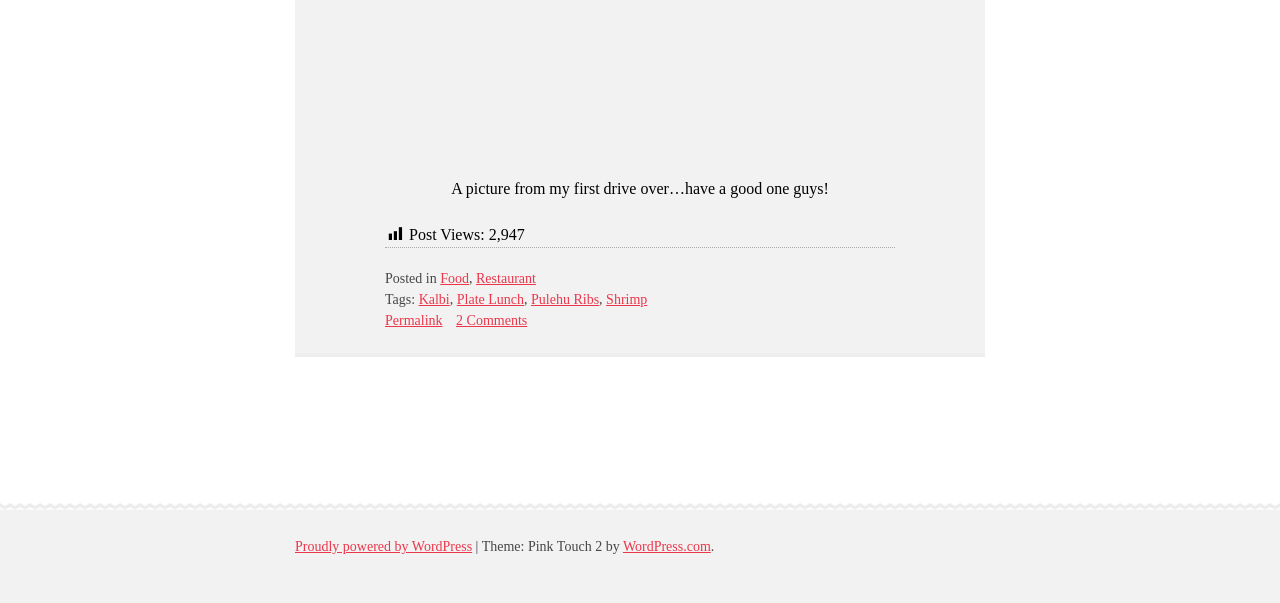Give a one-word or one-phrase response to the question:
What is the number of post views?

2,947